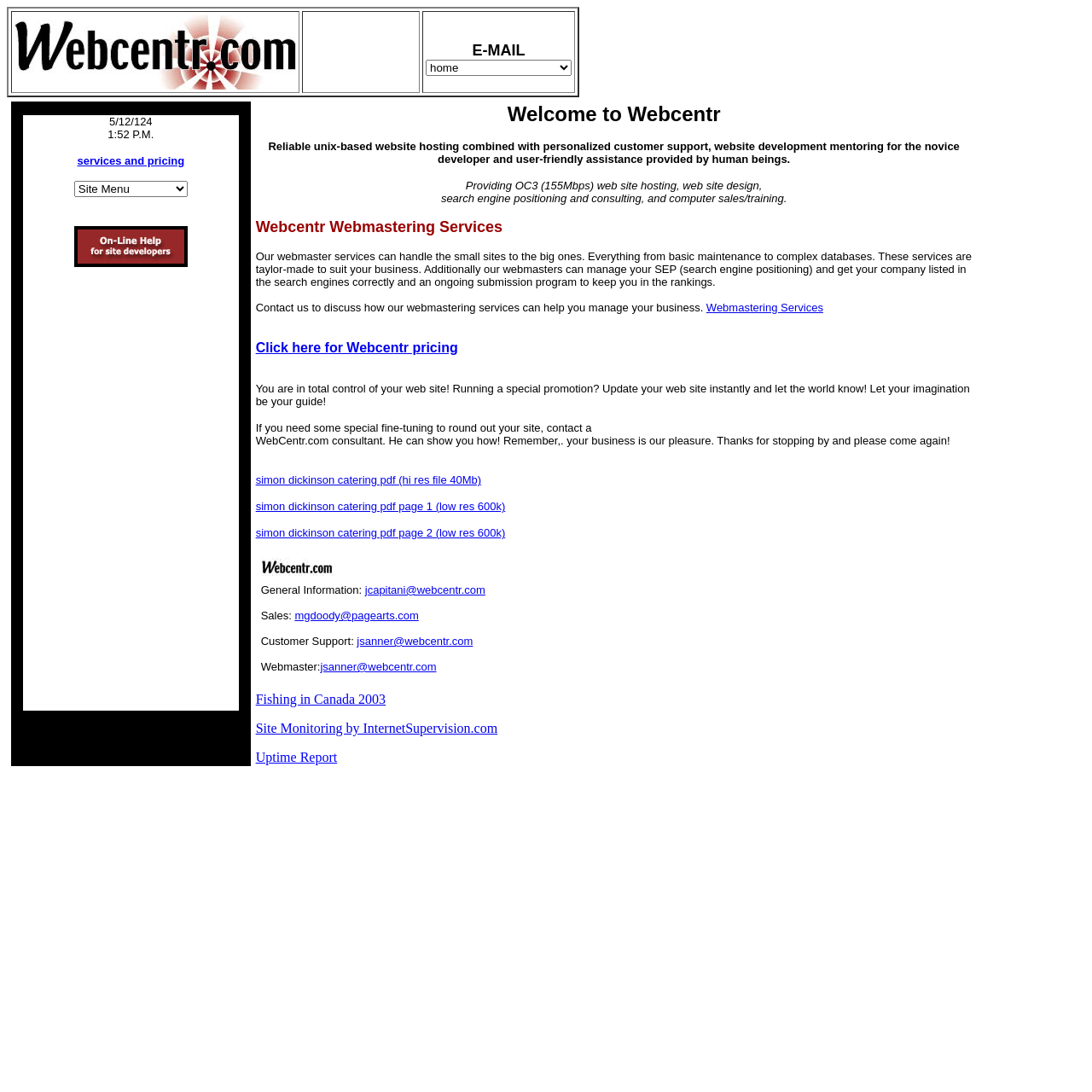Refer to the screenshot and give an in-depth answer to this question: What is the file size of the 'simon dickinson catering pdf'?

The file size of the 'simon dickinson catering pdf' is mentioned as 40Mb, which is a high-resolution file, and there are also low-resolution files available with a file size of 600k.